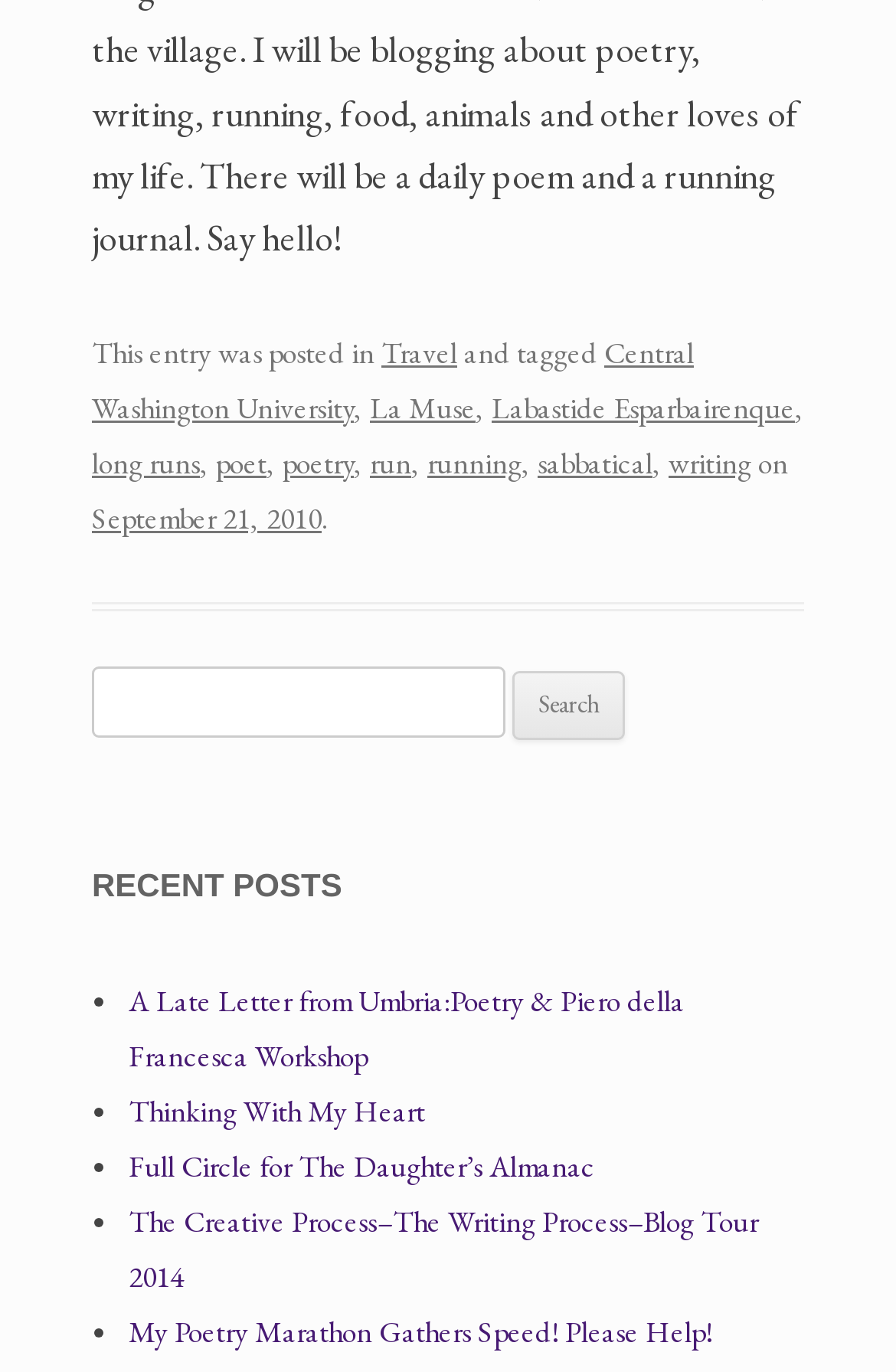How many recent posts are listed?
Provide a comprehensive and detailed answer to the question.

The webpage lists recent posts under the heading 'RECENT POSTS'. There are four list markers ('•') followed by links to the posts, indicating that there are four recent posts listed.